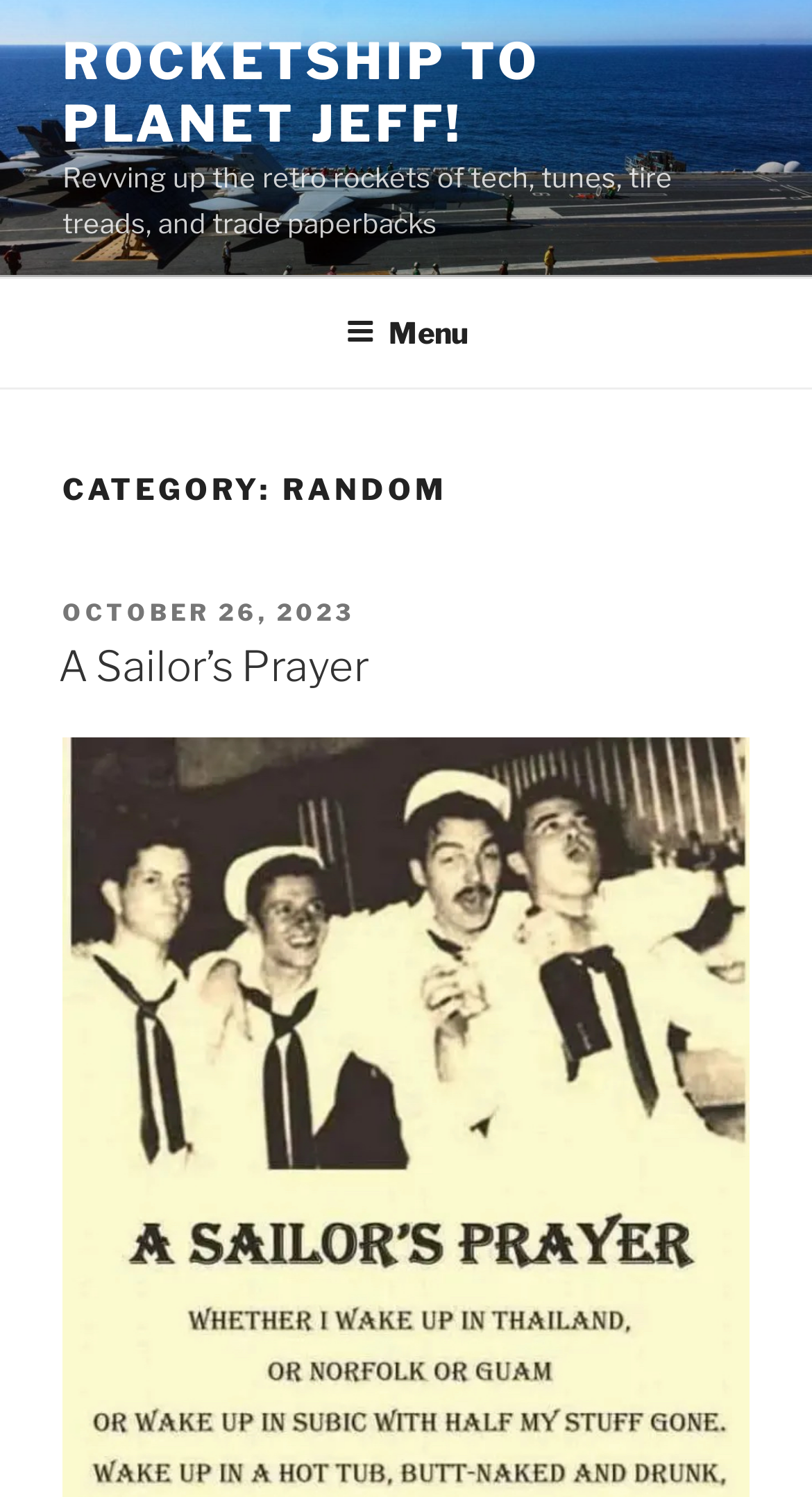What is the text above the top menu?
Kindly offer a comprehensive and detailed response to the question.

I determined the answer by examining the StaticText element 'Revving up the retro rockets of tech, tunes, tire treads, and trade paperbacks' which is located above the top menu and below the image 'Flight deck of the USS Carl Vinson'.